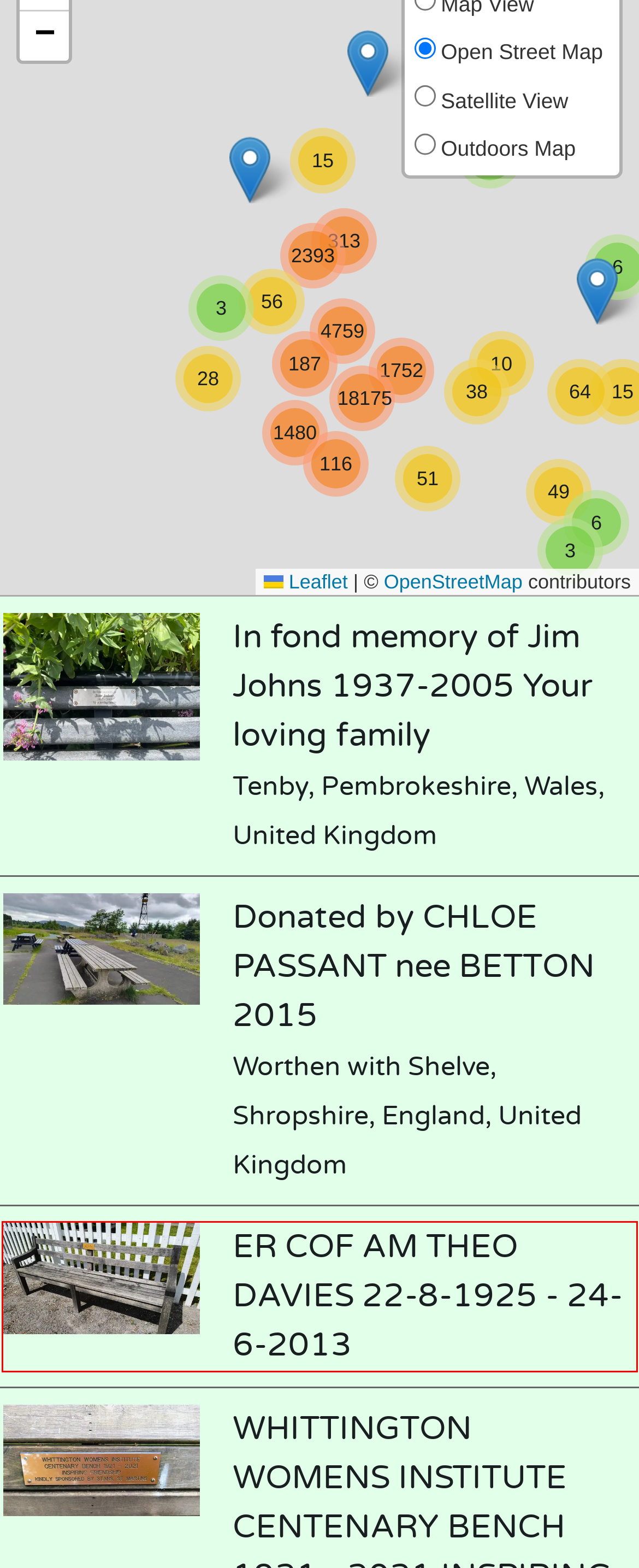You have a screenshot of a webpage with a red bounding box around an element. Select the webpage description that best matches the new webpage after clicking the element within the red bounding box. Here are the descriptions:
A. Terence Eden’s Blog
B. OpenBenches Benches in 32961, bench, Beeston Regis, Nelson Road, United Kingdom
C. OpenBenches Benches in 32962, bench, Beeston Regis, Nelson Road, United Kingdom
D. Leaflet - a JavaScript library for interactive maps
E. OpenBenches Benches in random, bench, Beeston Regis, Nelson Road, United Kingdom
F. OpenBenches Benches in 32950, bench, Beeston Regis, Nelson Road, United Kingdom
G. OpenBenches Benches in add, Beeston Regis, Nelson Road, United Kingdom
H. OpenBenches Benches in 32960, bench, Beeston Regis, Nelson Road, United Kingdom

H